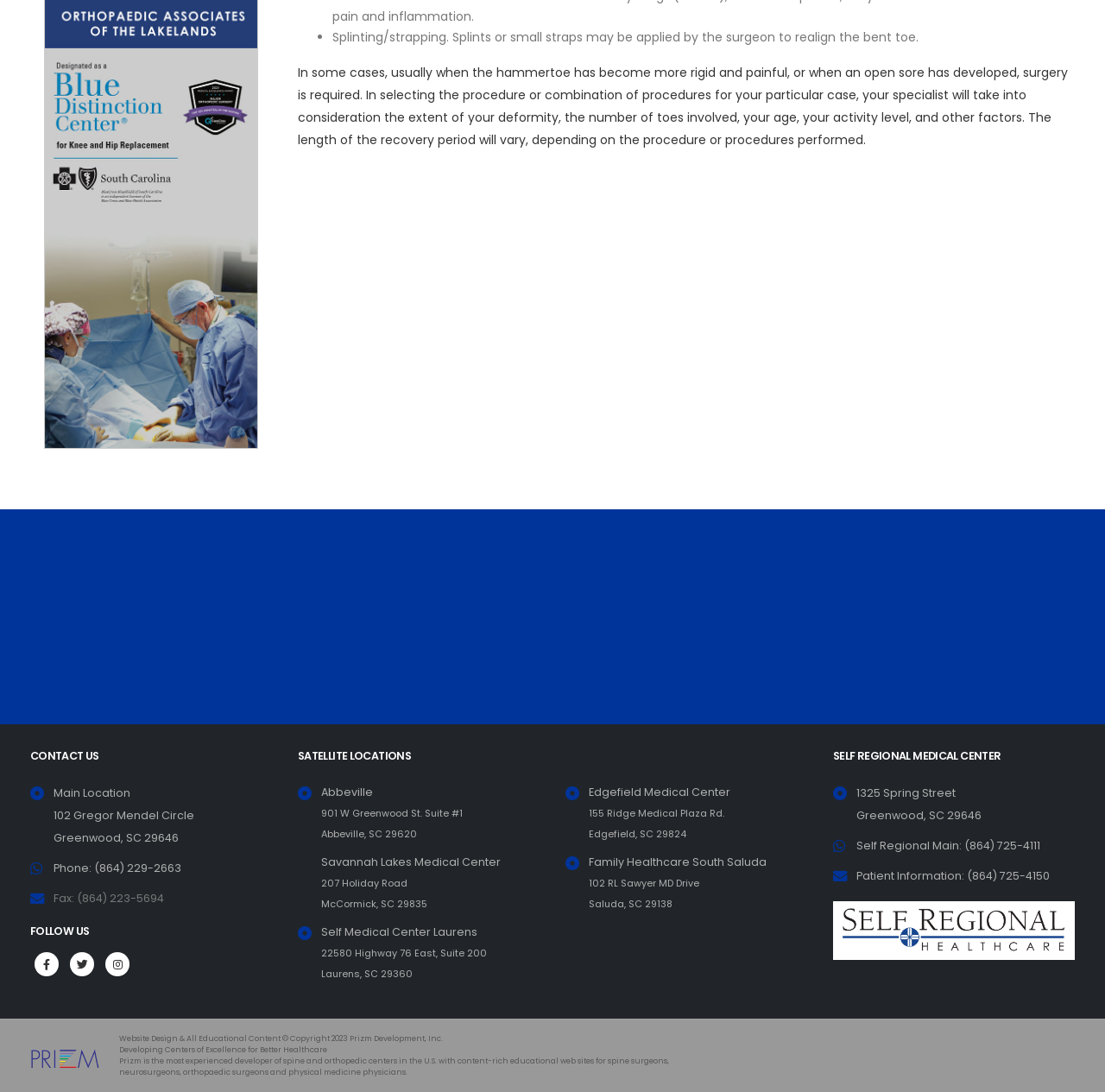Please find the bounding box coordinates of the element that you should click to achieve the following instruction: "Follow on Facebook". The coordinates should be presented as four float numbers between 0 and 1: [left, top, right, bottom].

[0.031, 0.872, 0.053, 0.894]